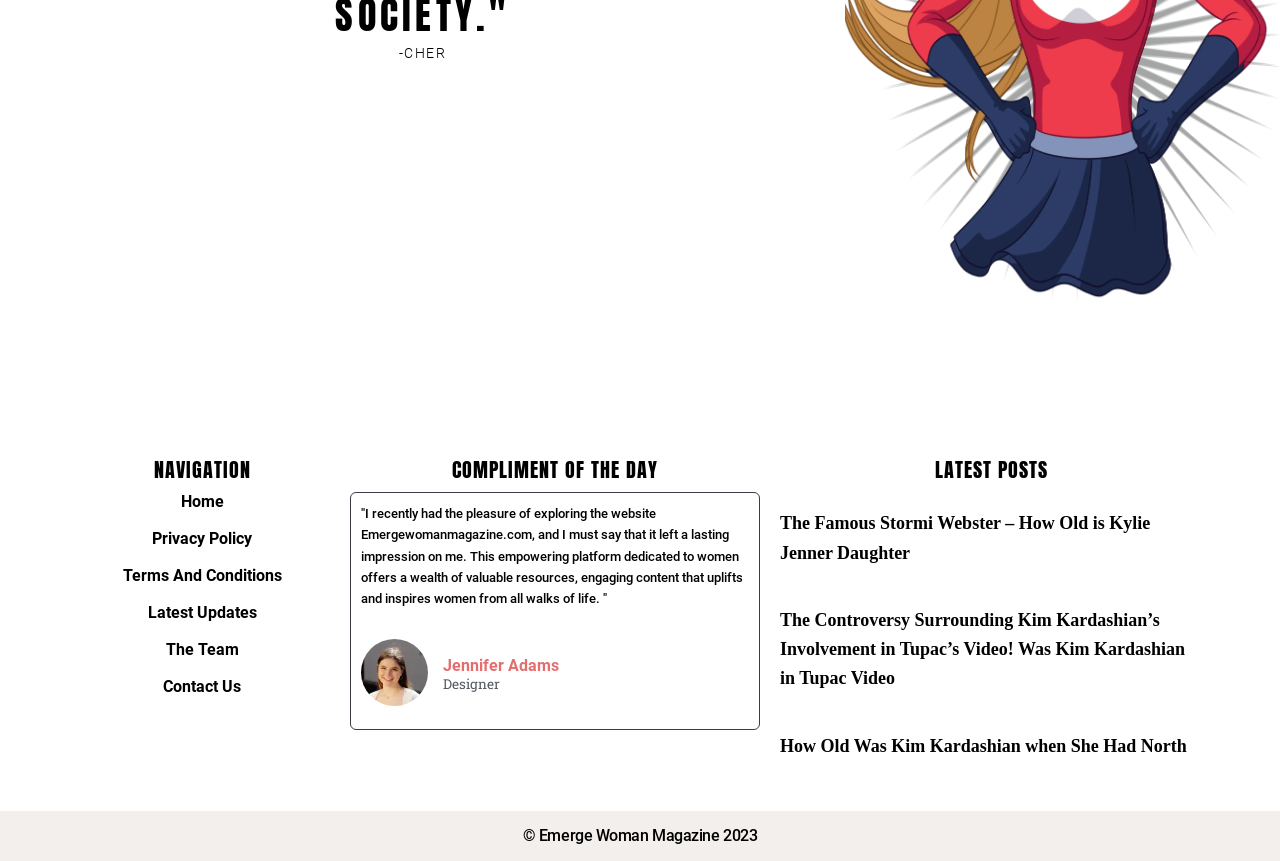Examine the image carefully and respond to the question with a detailed answer: 
What is the occupation of the person quoted in the 'COMPLIMENT OF THE DAY' section?

I found the answer by looking at the text in the 'COMPLIMENT OF THE DAY' section, which mentions that Jennifer Adams is a designer.